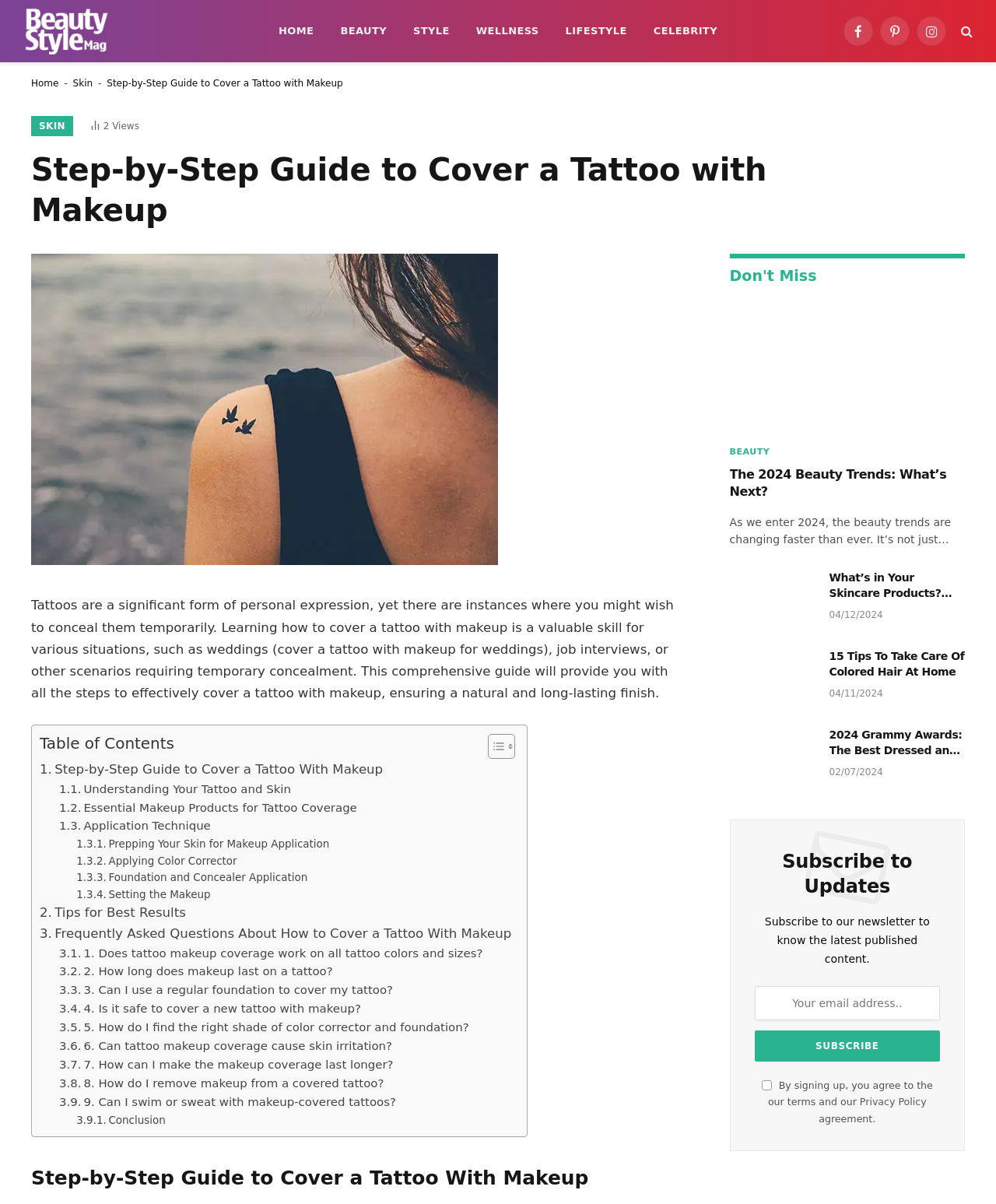Please find and give the text of the main heading on the webpage.

Step-by-Step Guide to Cover a Tattoo with Makeup